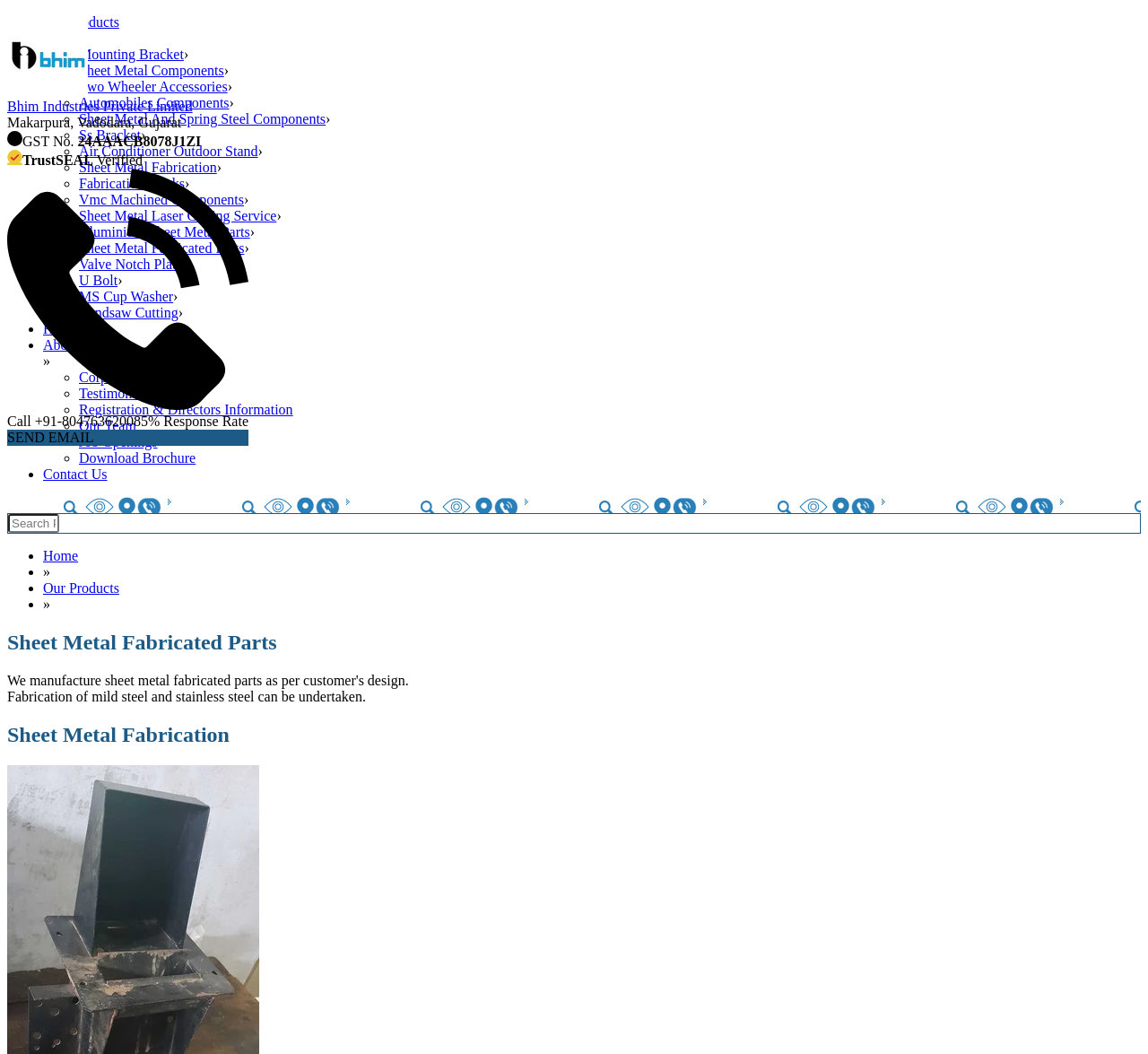What is the GST number of the company?
Give a single word or phrase as your answer by examining the image.

24AAACB8078J1ZI